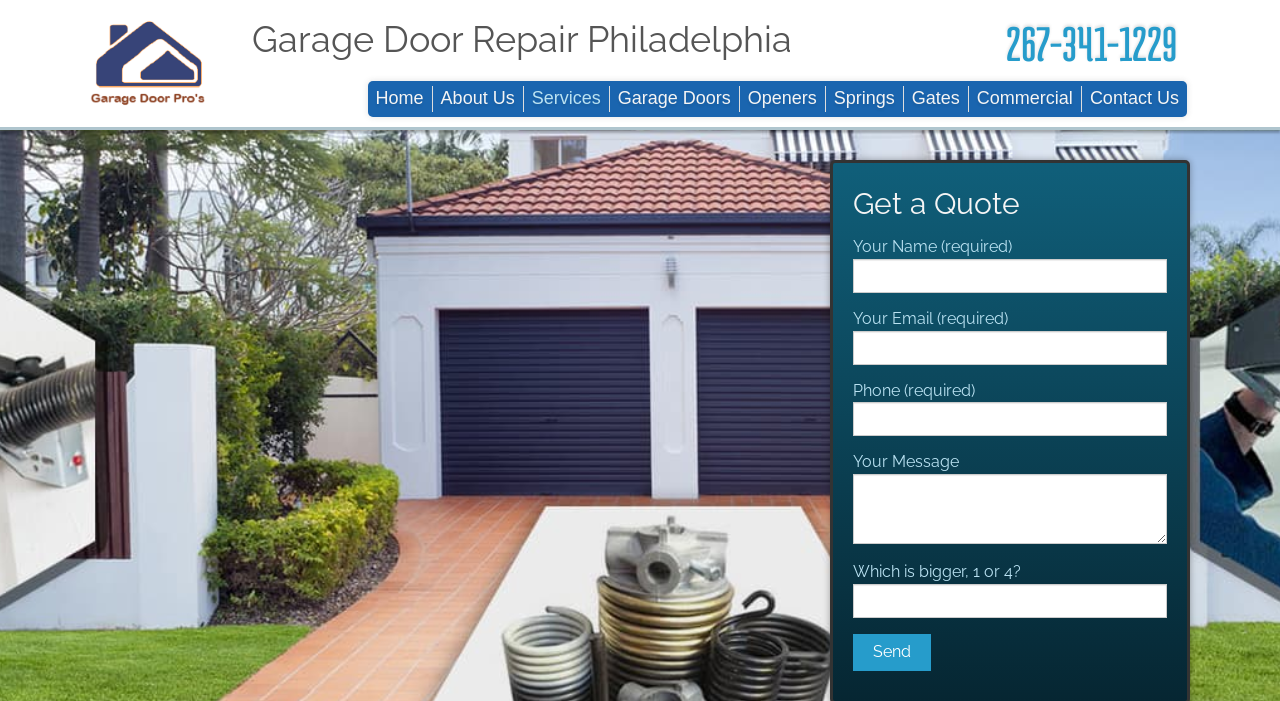Based on the description "267-341-1229", find the bounding box of the specified UI element.

[0.786, 0.024, 0.919, 0.098]